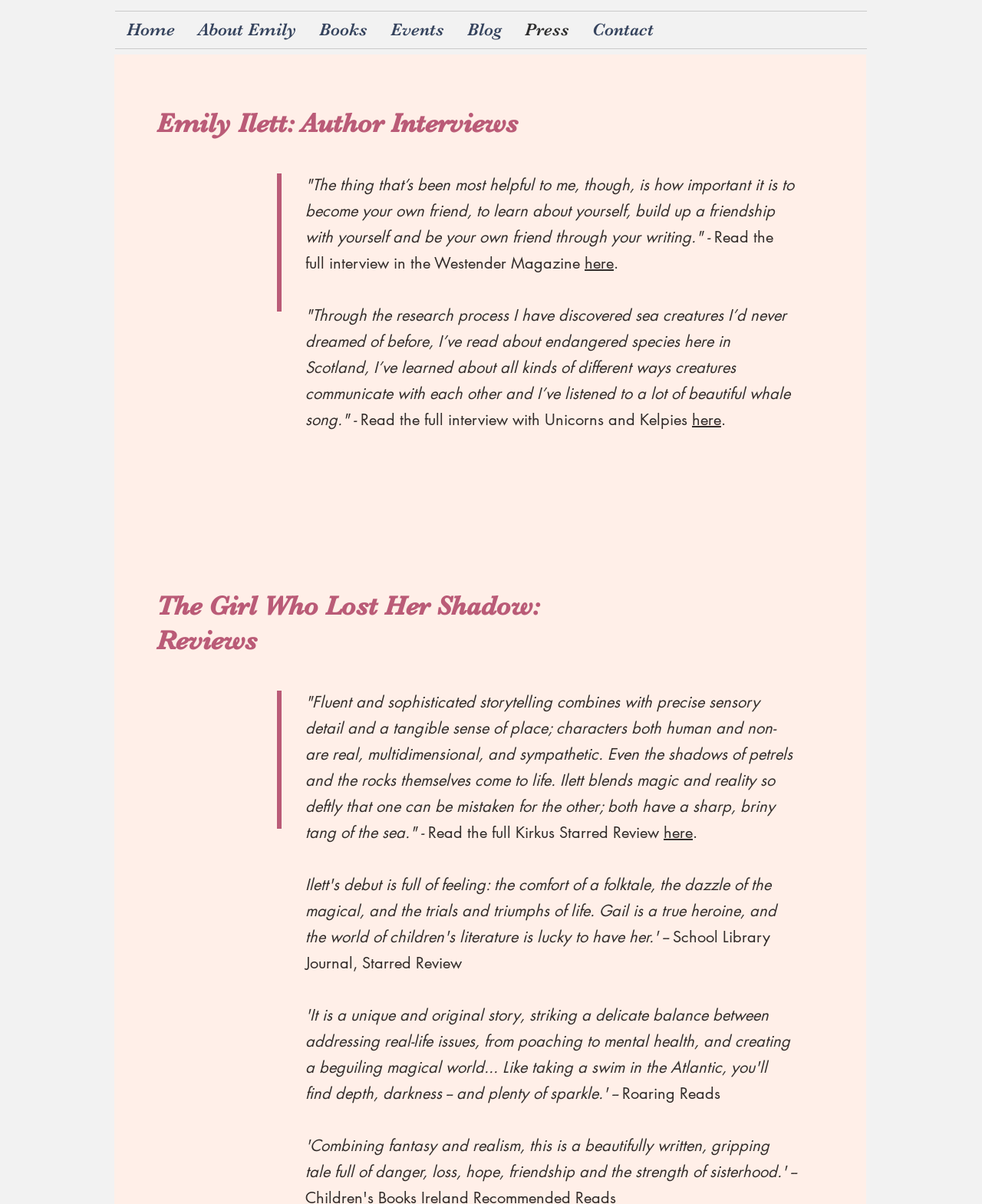Determine the bounding box coordinates of the clickable region to carry out the instruction: "Read the whole story at The Island Review".

[0.408, 0.306, 0.438, 0.322]